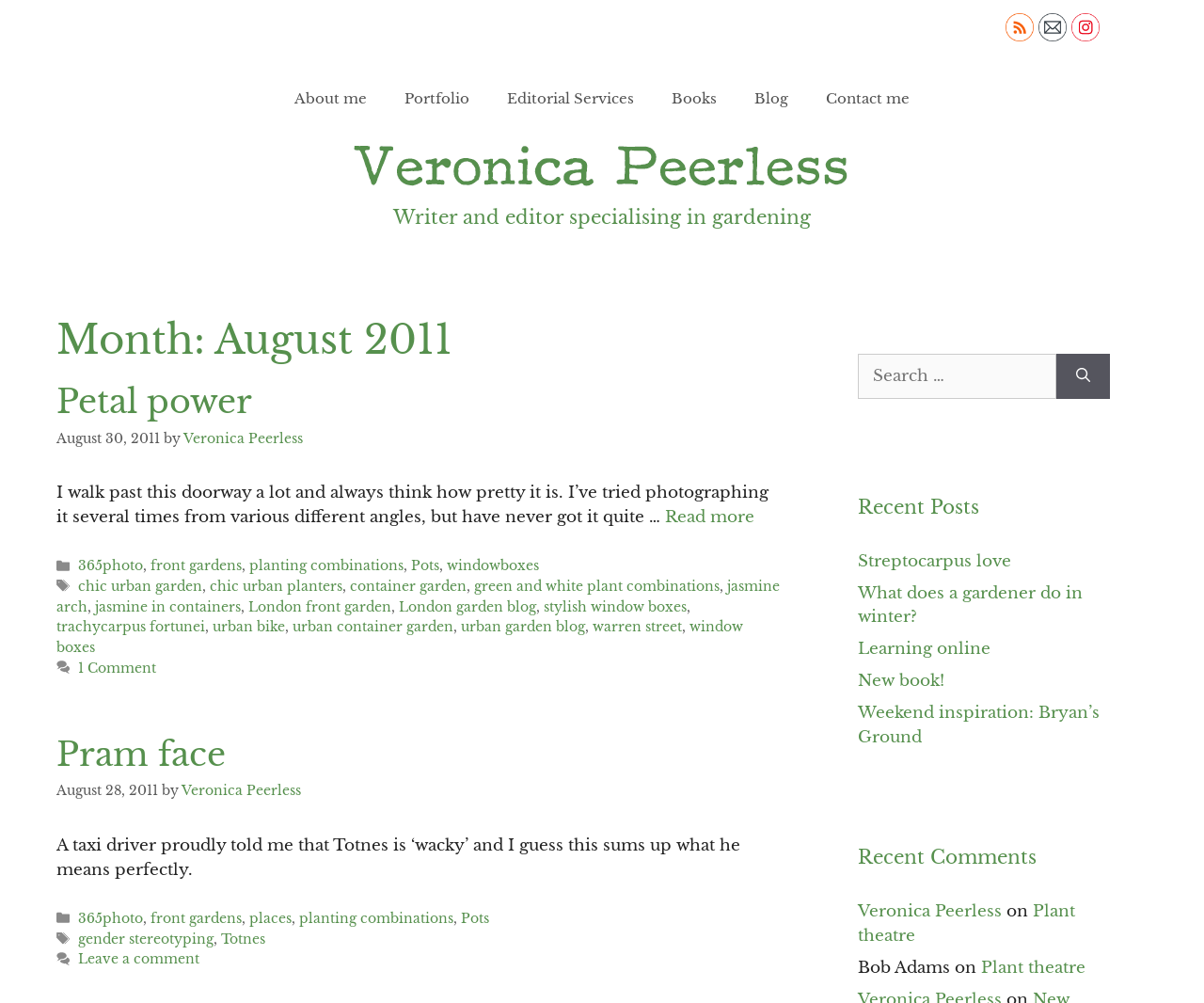Pinpoint the bounding box coordinates of the clickable area needed to execute the instruction: "View the 'Portfolio'". The coordinates should be specified as four float numbers between 0 and 1, i.e., [left, top, right, bottom].

[0.32, 0.07, 0.405, 0.127]